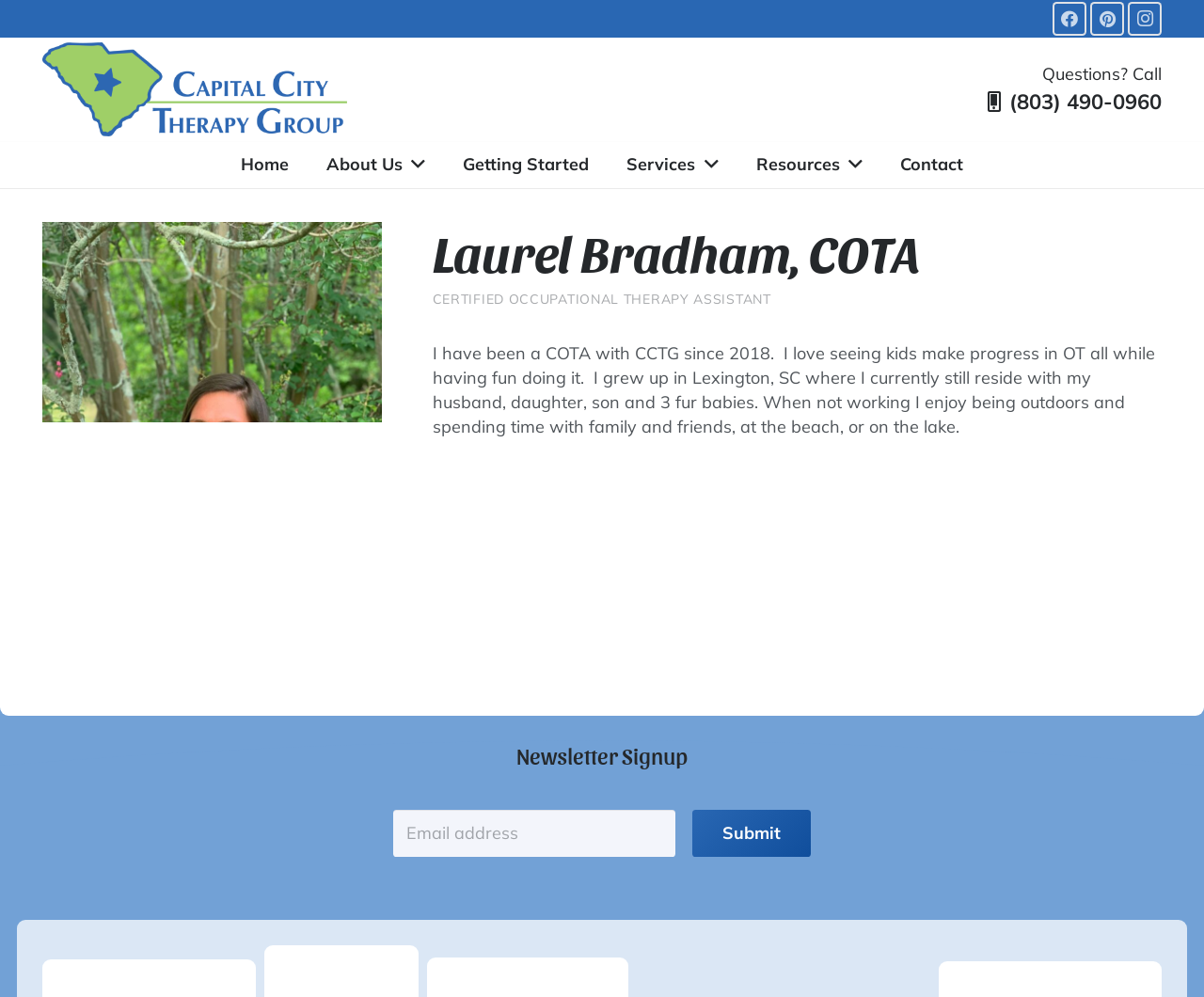Given the element description "value="Submit"" in the screenshot, predict the bounding box coordinates of that UI element.

[0.575, 0.812, 0.674, 0.86]